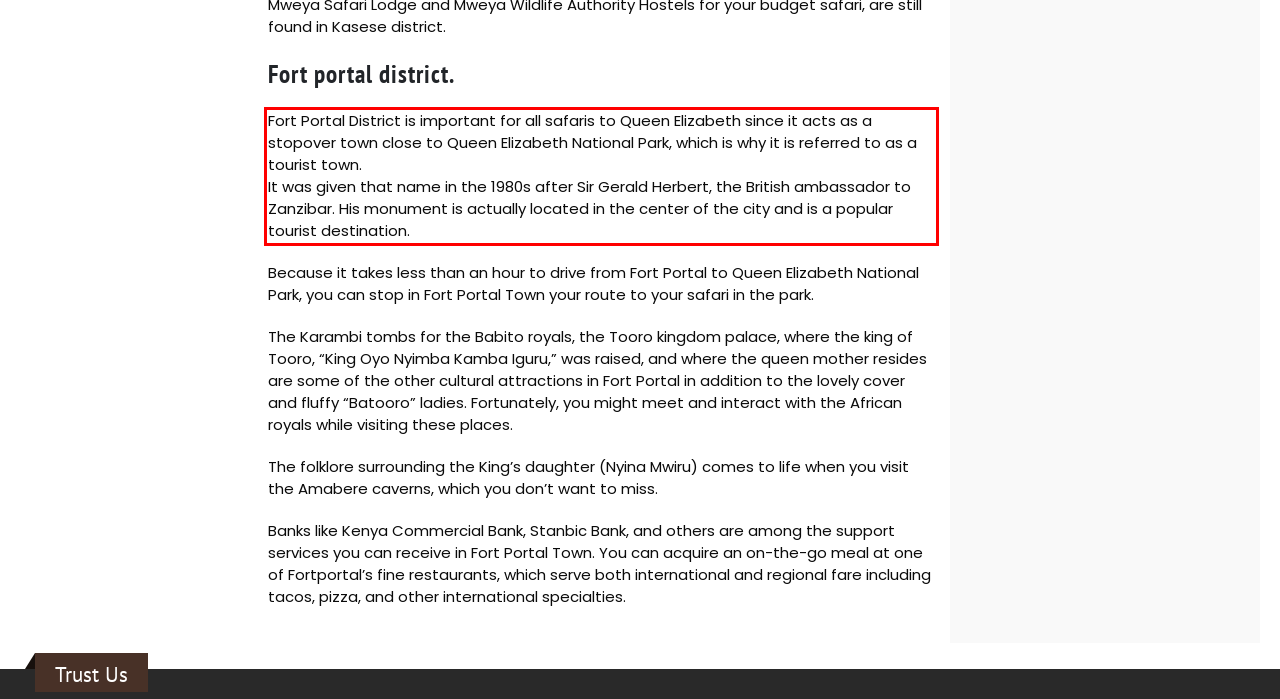There is a UI element on the webpage screenshot marked by a red bounding box. Extract and generate the text content from within this red box.

Fort Portal District is important for all safaris to Queen Elizabeth since it acts as a stopover town close to Queen Elizabeth National Park, which is why it is referred to as a tourist town. It was given that name in the 1980s after Sir Gerald Herbert, the British ambassador to Zanzibar. His monument is actually located in the center of the city and is a popular tourist destination.